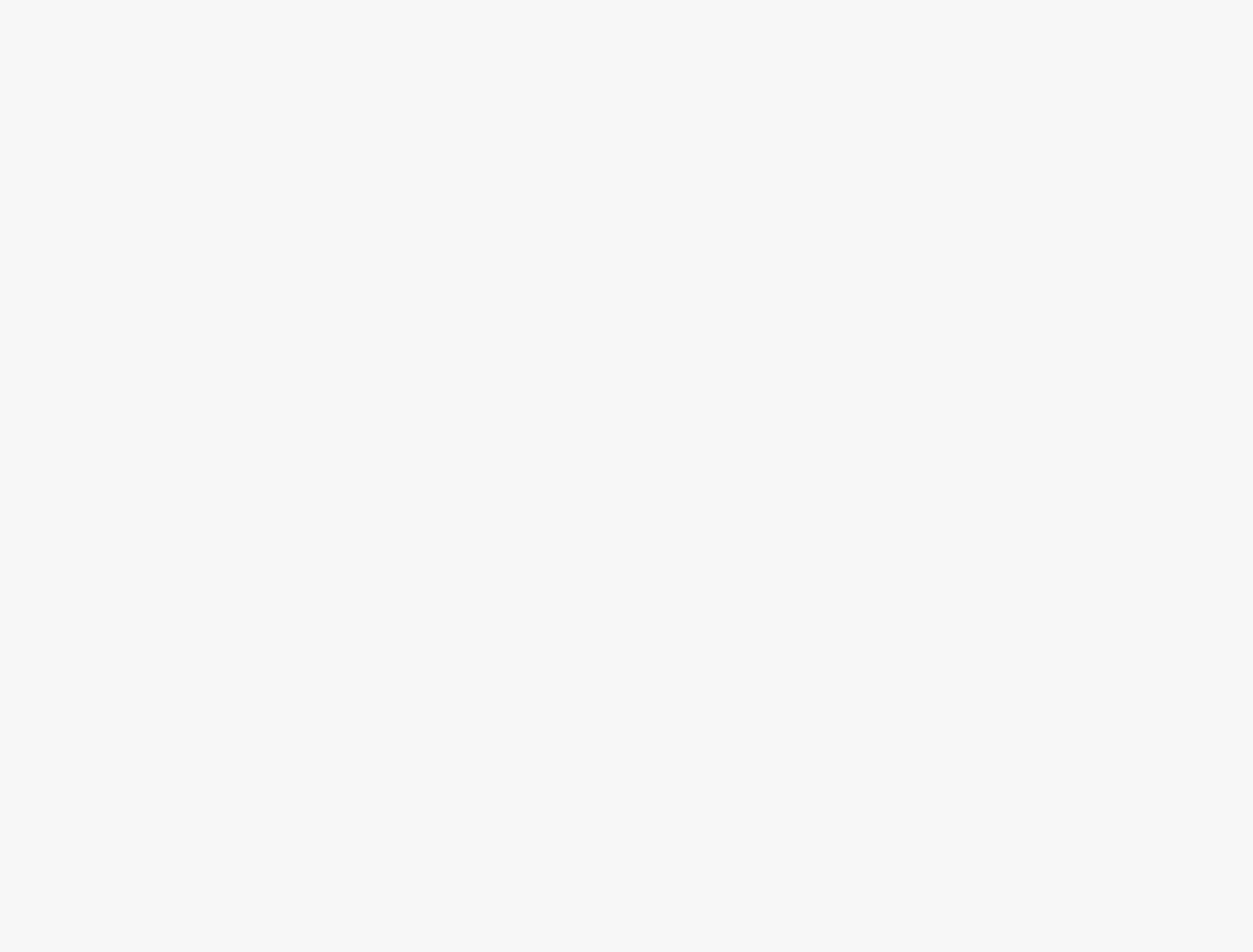Identify the bounding box coordinates for the element that needs to be clicked to fulfill this instruction: "Visit the Directory page". Provide the coordinates in the format of four float numbers between 0 and 1: [left, top, right, bottom].

[0.398, 0.628, 0.596, 0.647]